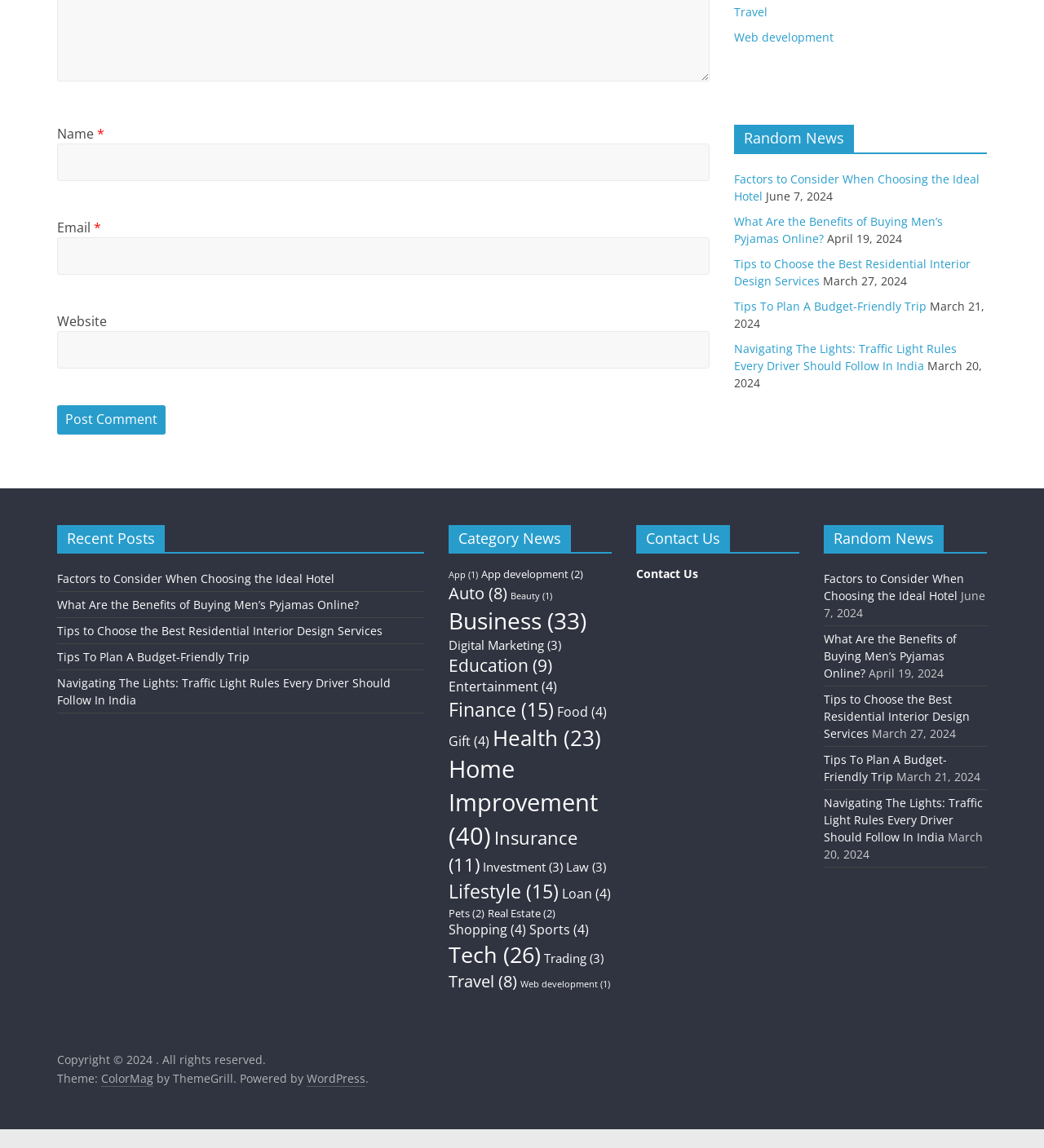How many recent posts are listed? Look at the image and give a one-word or short phrase answer.

5